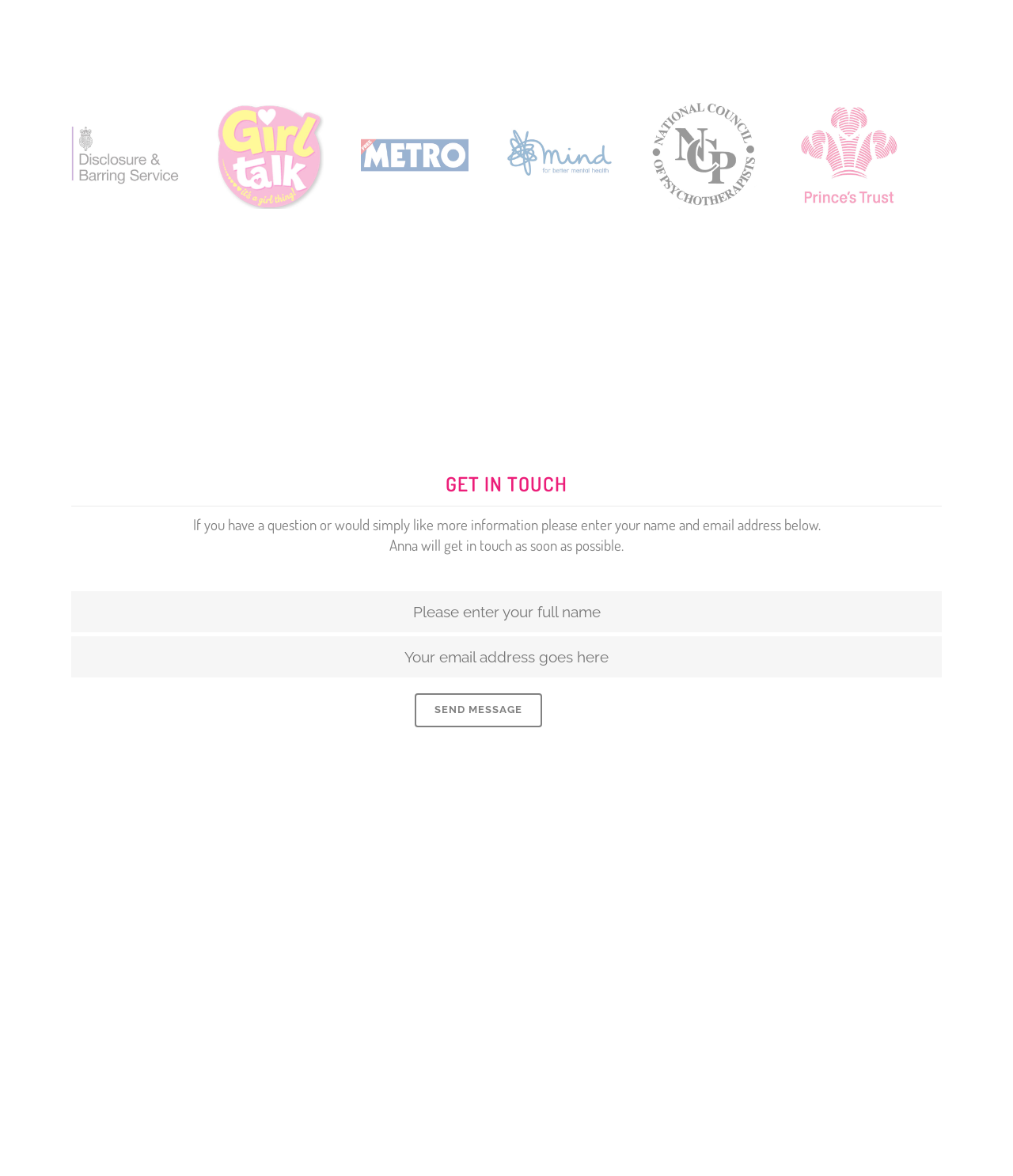Use the information in the screenshot to answer the question comprehensively: What is the button text below the form?

The button text below the form is 'Send Message', which is indicated by the button element with the text 'SEND MESSAGE'.